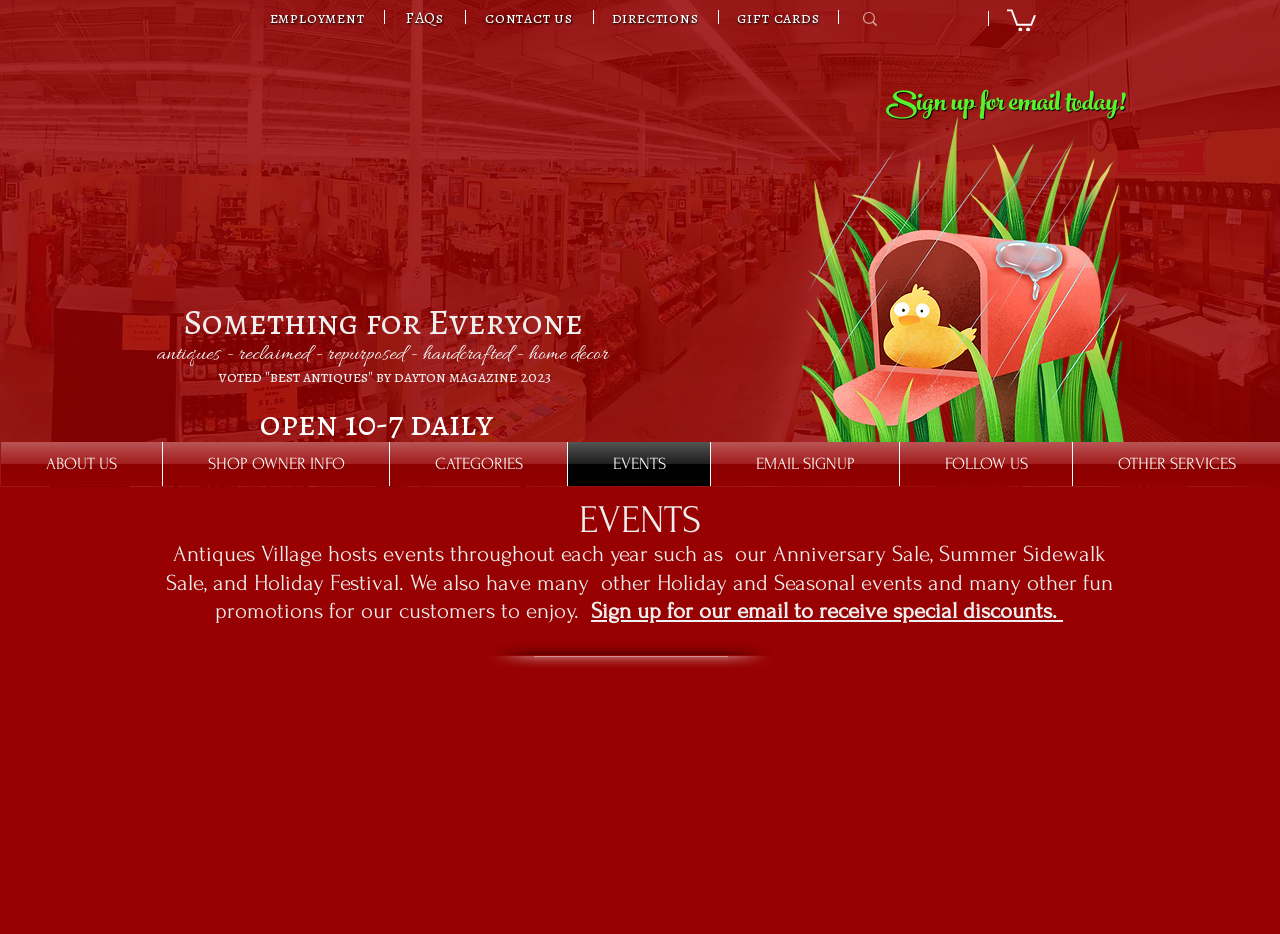Use the details in the image to answer the question thoroughly: 
What is the daily operating hour of the store?

I found the daily operating hour of the store from the heading 'open 10-7 daily' which is located at the top-middle section of the webpage.